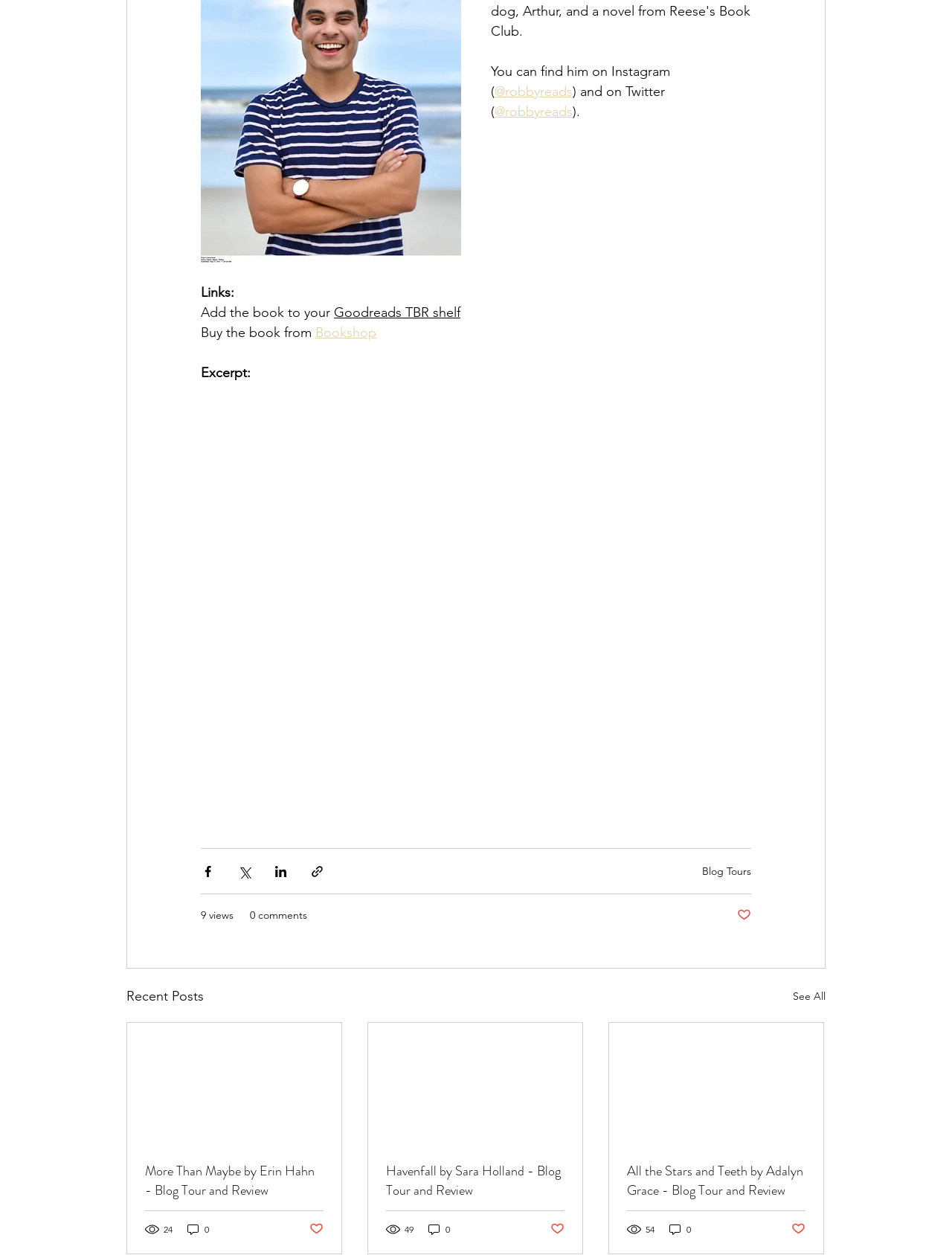Could you provide the bounding box coordinates for the portion of the screen to click to complete this instruction: "Add the book to your Goodreads TBR shelf"?

[0.351, 0.243, 0.484, 0.256]